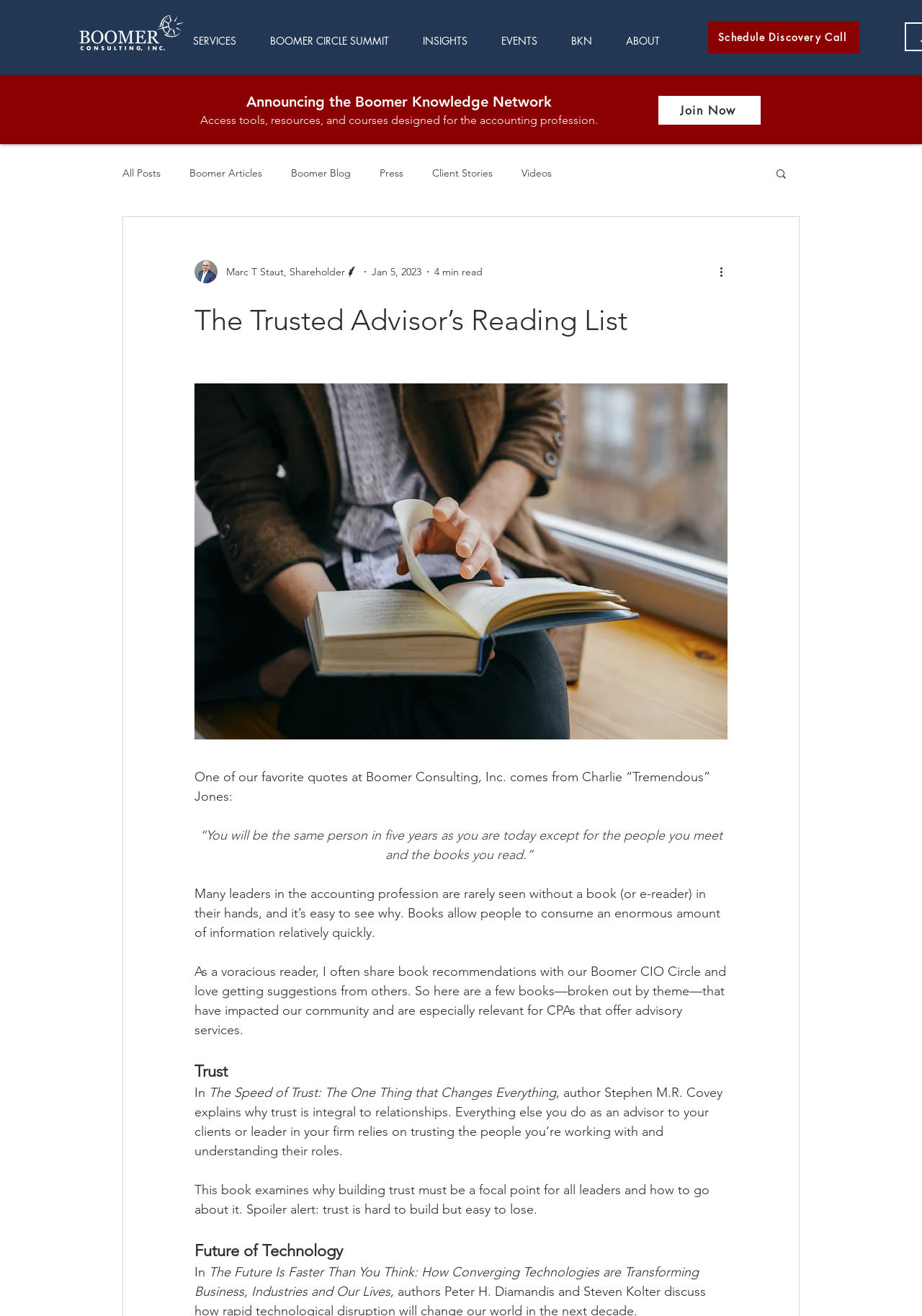Construct a comprehensive description capturing every detail on the webpage.

The webpage is titled "The Trusted Advisor's Reading List | Boomer Consulting, Inc." and features a logo at the top left corner. Below the logo, there is a navigation menu with links to "SERVICES", "BOOMER CIRCLE SUMMIT", "INSIGHTS", "EVENTS", "BKN", and "ABOUT". 

On the top right corner, there is a call-to-action button "Schedule Discovery Call". 

The main content of the webpage is divided into sections. The first section announces the Boomer Knowledge Network, which provides tools, resources, and courses for the accounting profession. There is a "Join Now" button below this section.

Below the announcement, there is a blog section with links to "All Posts", "Boomer Articles", "Boomer Blog", "Press", "Client Stories", and "Videos". On the right side of the blog section, there is a search button with a magnifying glass icon.

The main article on the webpage is titled "The Trusted Advisor's Reading List" and features a quote from Charlie "Tremendous" Jones. The article discusses the importance of reading for leaders in the accounting profession and shares book recommendations broken out by theme. The book recommendations are categorized under headings such as "Trust" and "Future of Technology". Each book recommendation includes a brief summary of the book's content.

Throughout the webpage, there are images of the authors and icons for the search button and more actions button. The overall layout is clean and easy to navigate, with clear headings and concise text.